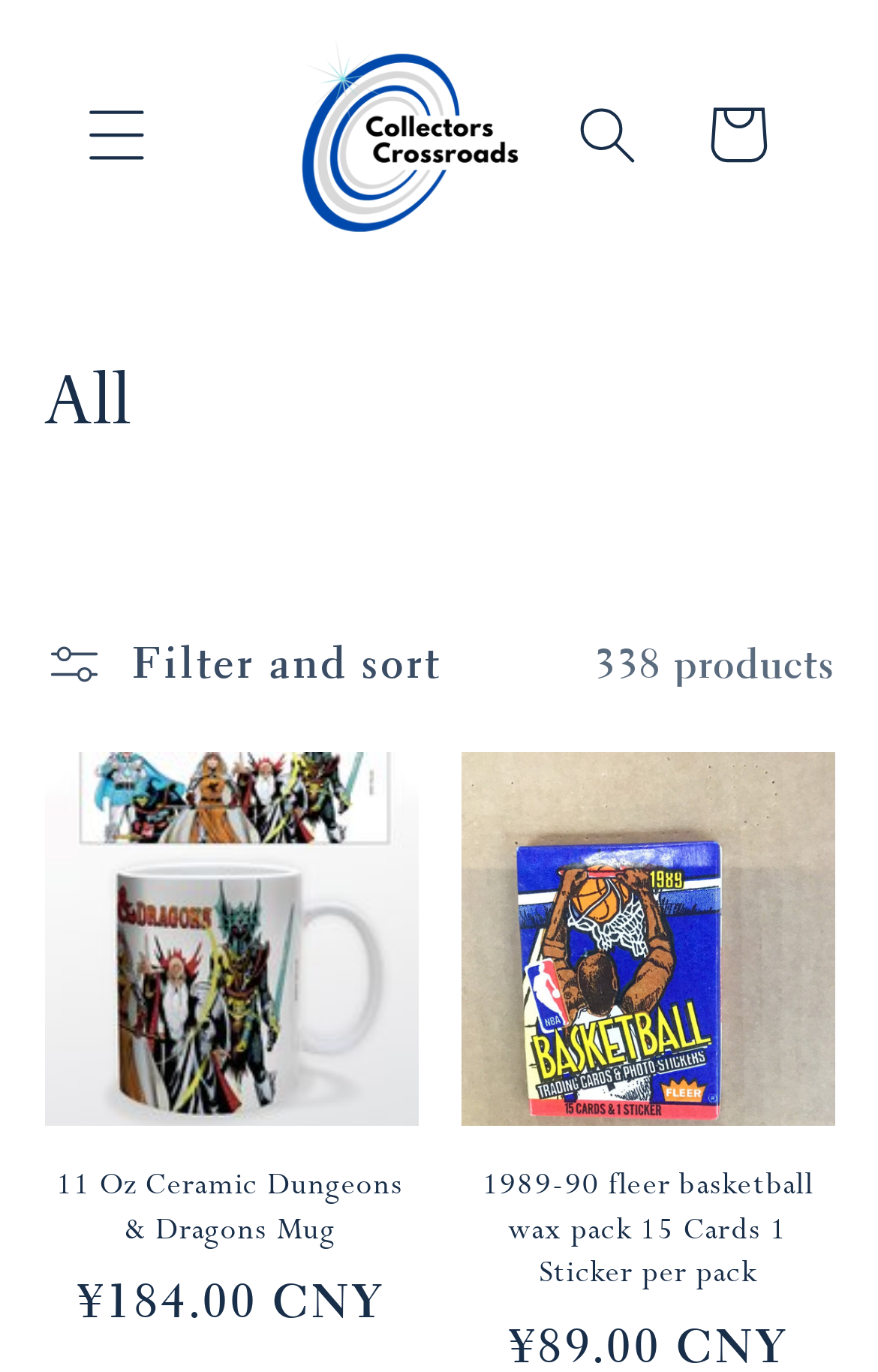Locate the bounding box of the UI element described in the following text: "aria-label="Search"".

[0.62, 0.051, 0.767, 0.145]